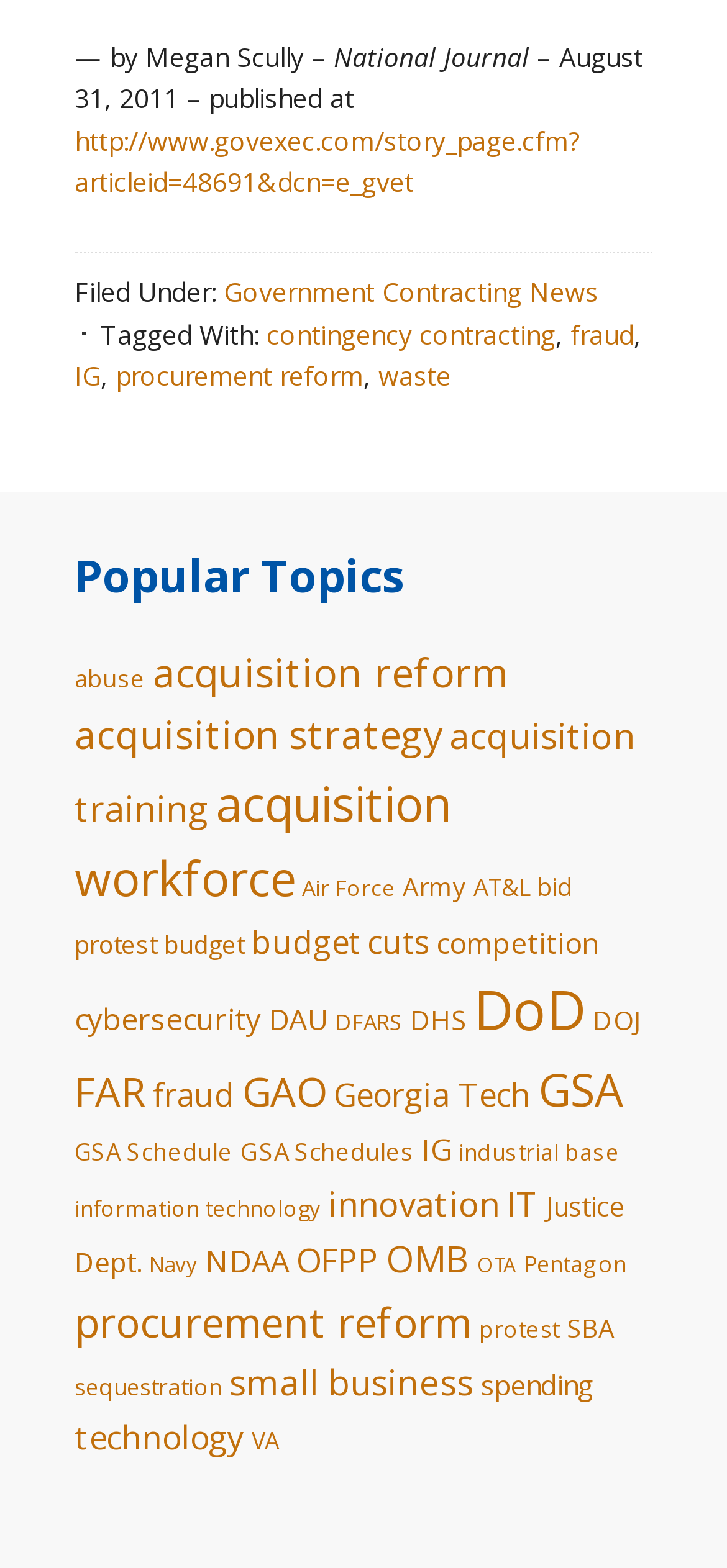Find the bounding box coordinates of the element you need to click on to perform this action: 'Browse the 'Popular Topics''. The coordinates should be represented by four float values between 0 and 1, in the format [left, top, right, bottom].

[0.103, 0.349, 0.897, 0.385]